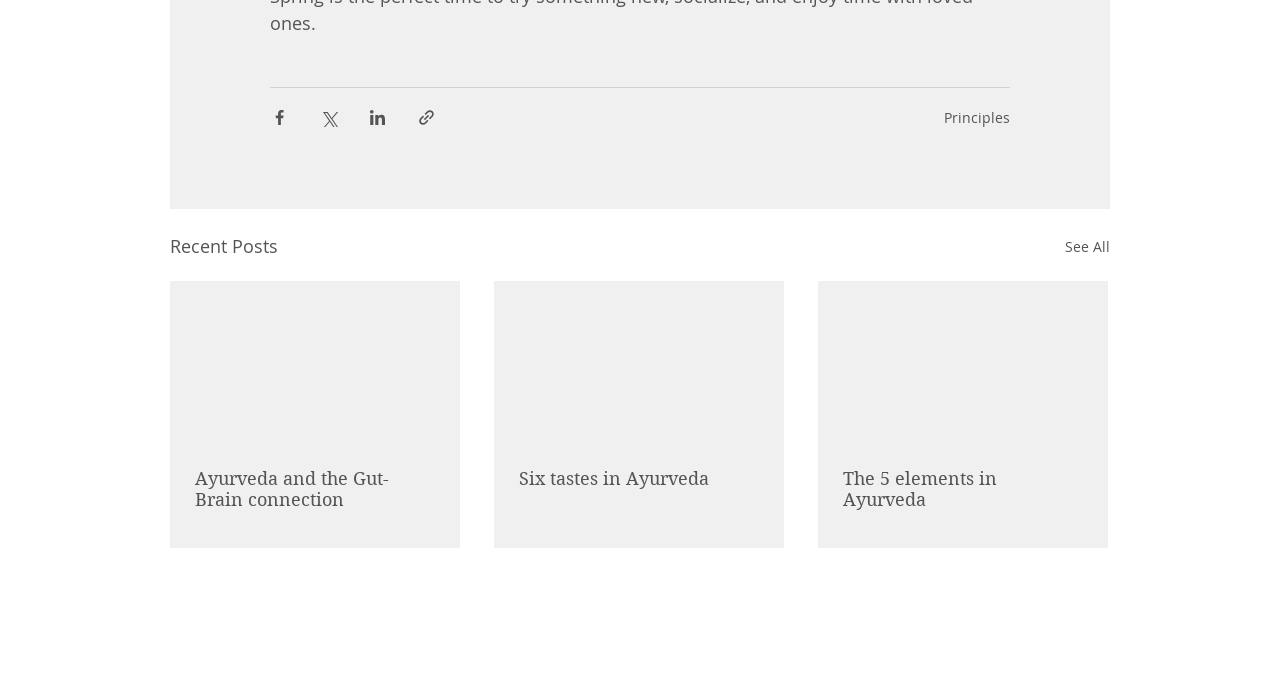How many social media sharing options are available?
Using the image, answer in one word or phrase.

4